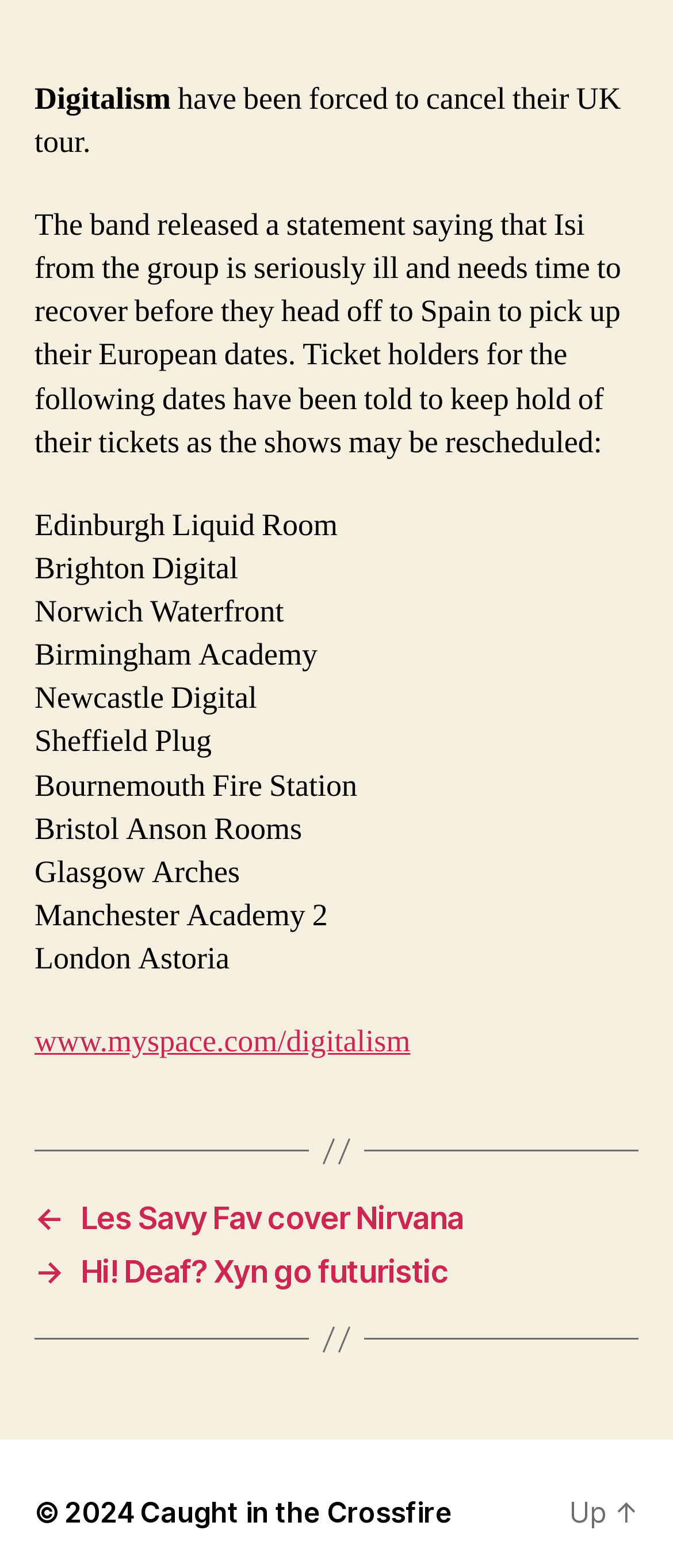Calculate the bounding box coordinates for the UI element based on the following description: "Caught in the Crossfire". Ensure the coordinates are four float numbers between 0 and 1, i.e., [left, top, right, bottom].

[0.208, 0.954, 0.672, 0.976]